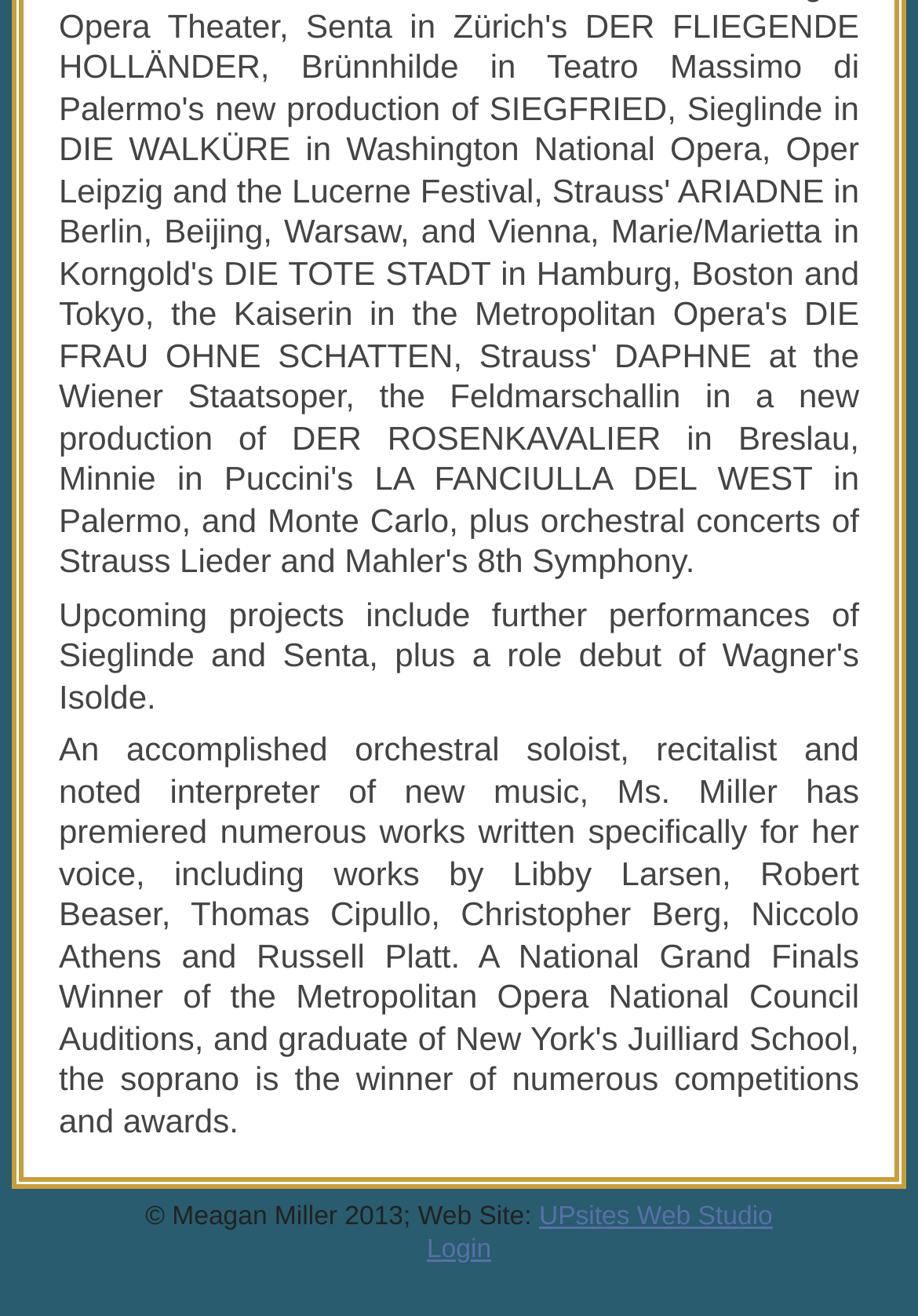Determine the bounding box for the UI element as described: "UPsites Web Studio". The coordinates should be represented as four float numbers between 0 and 1, formatted as [left, top, right, bottom].

[0.587, 0.914, 0.842, 0.936]